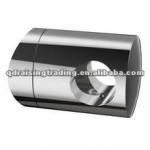Answer the question below in one word or phrase:
What is the primary function of this clamp?

Securing glass panels